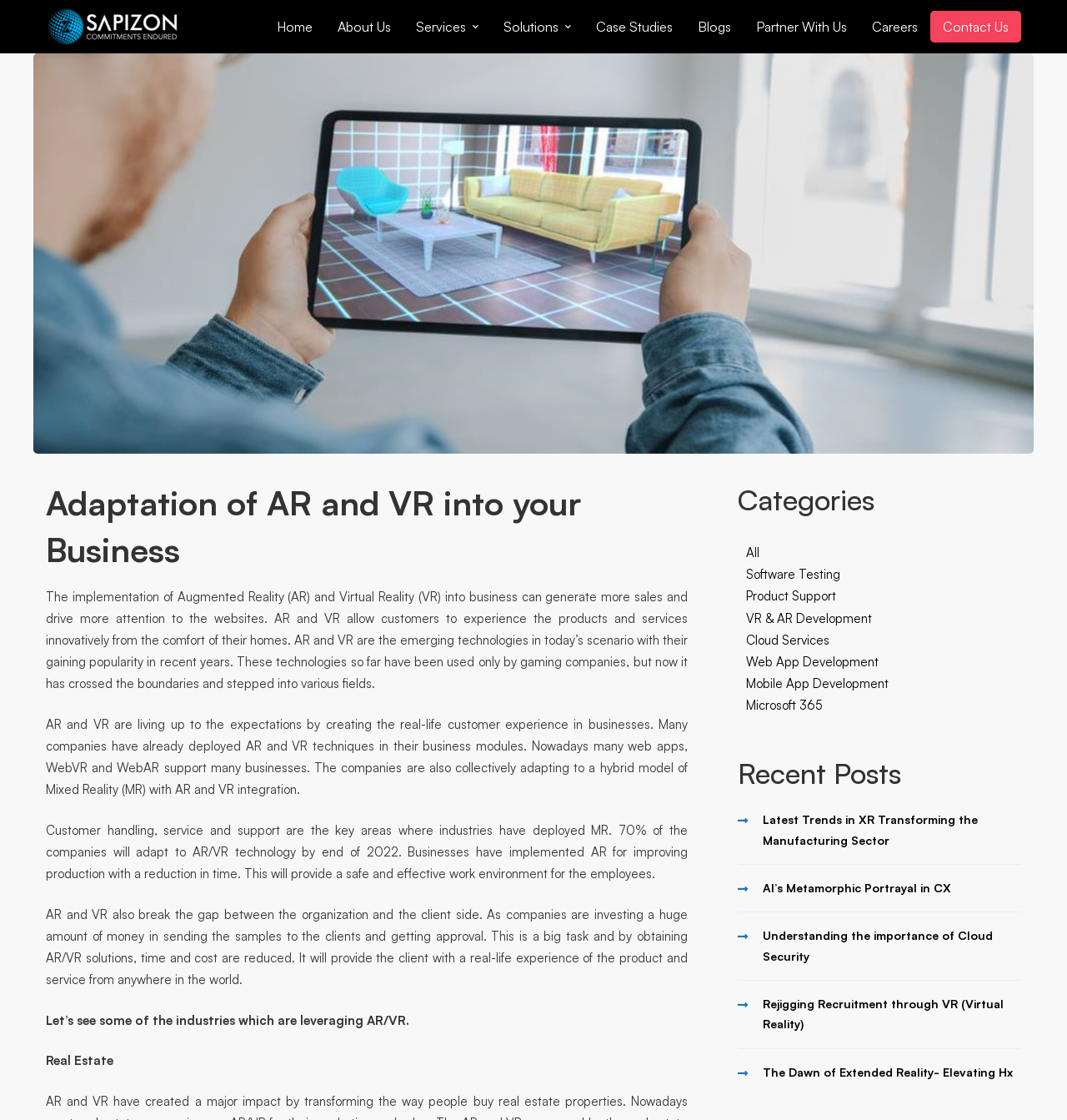What is one of the industries leveraging AR/VR?
Provide a comprehensive and detailed answer to the question.

The webpage lists several industries that are leveraging AR/VR, and one of them is Real Estate. This suggests that AR/VR is being used in the Real Estate industry to improve customer experience and provide innovative solutions.